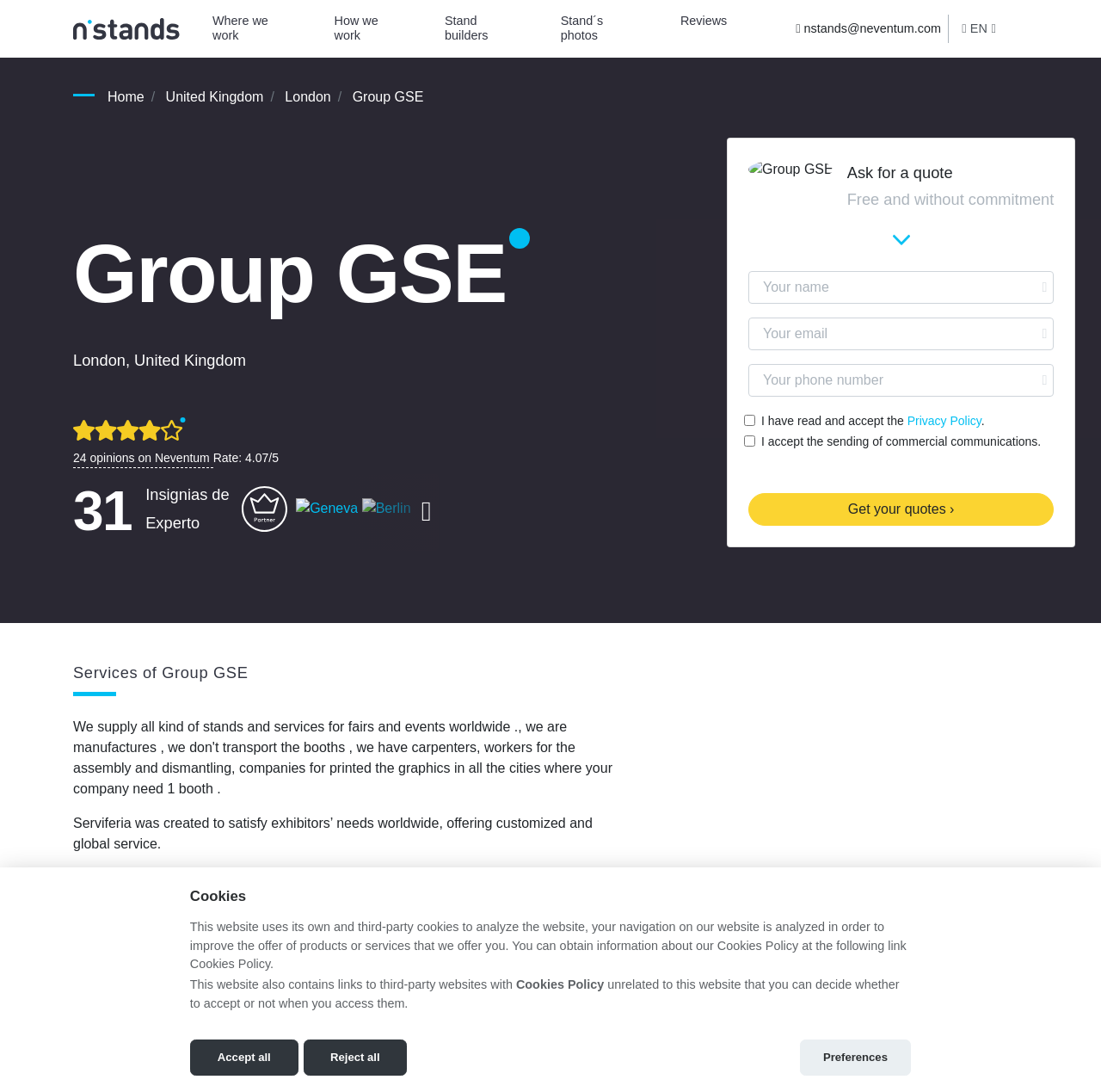Please analyze the image and give a detailed answer to the question:
What is the purpose of the webpage?

The purpose of the webpage is inferred from the various elements on the page, including the heading 'Services of Group GSE', the text 'Fairs and events are a very good way to establish new business relationships', and the mention of building 3D designs of stands, which suggests that the company provides services for exhibitions and events.